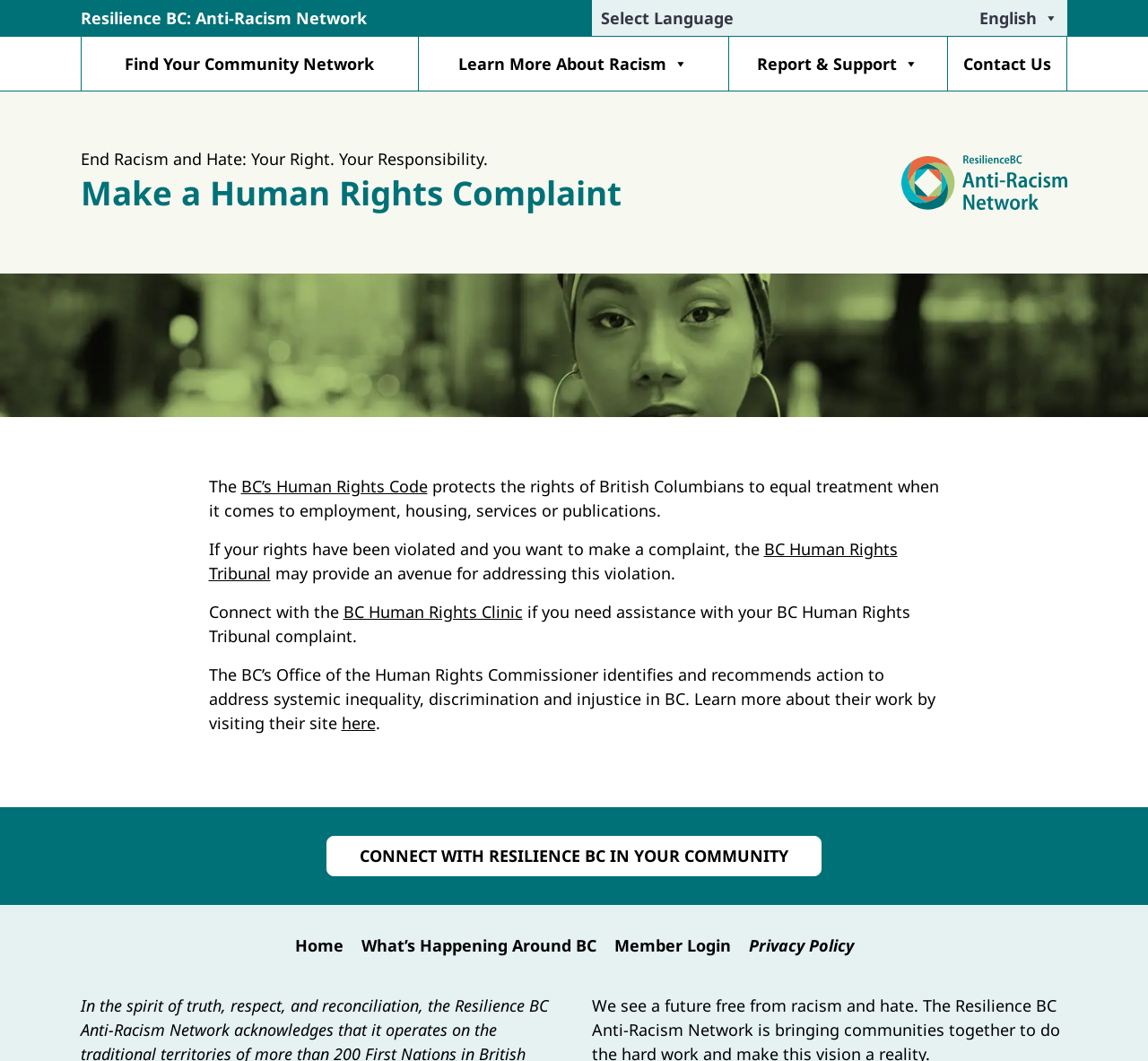Specify the bounding box coordinates of the area that needs to be clicked to achieve the following instruction: "Select Language".

[0.516, 0.0, 0.639, 0.034]